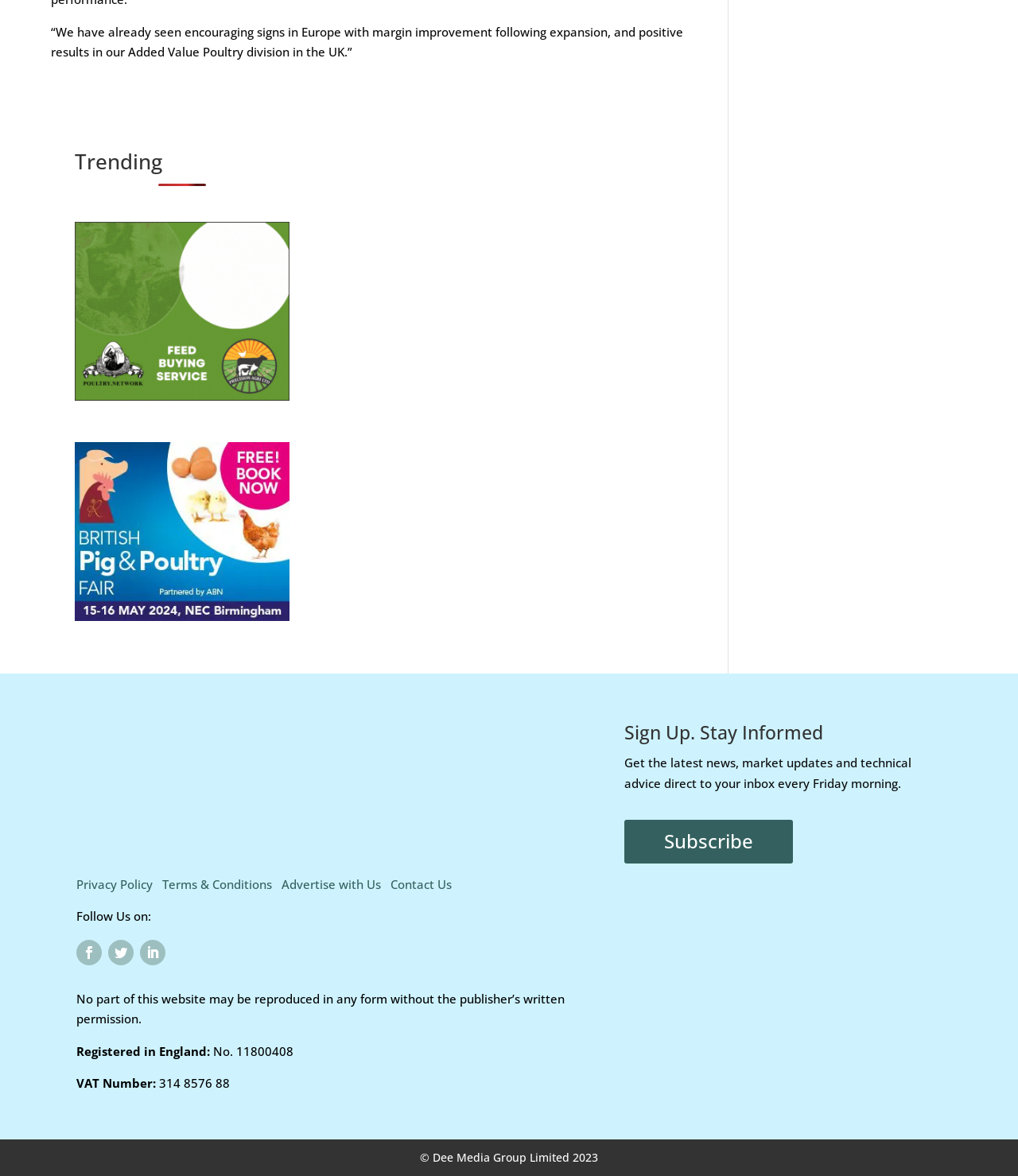What is the year of copyright mentioned at the bottom?
Offer a detailed and exhaustive answer to the question.

The year of copyright mentioned at the bottom of the webpage is 2023, indicating that the content is copyrighted by Dee Media Group Limited until that year.